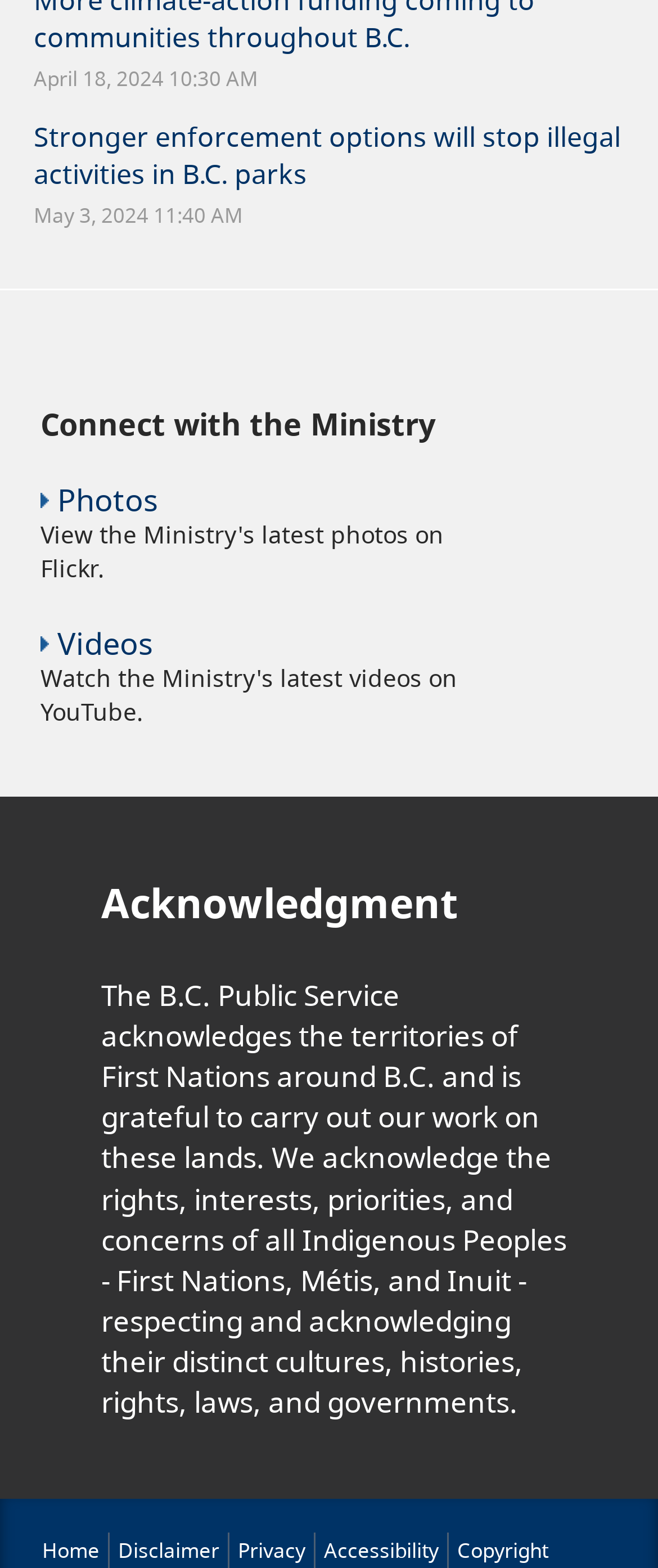Determine the bounding box coordinates of the clickable element to complete this instruction: "View all the news". Provide the coordinates in the format of four float numbers between 0 and 1, [left, top, right, bottom].

None